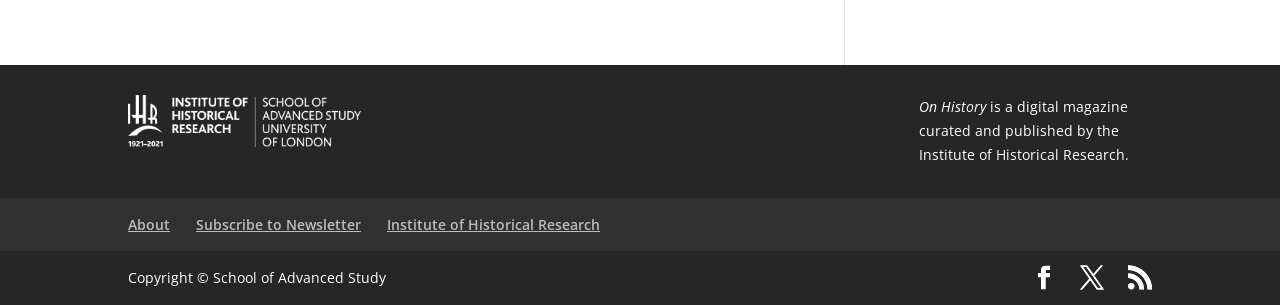What is the name of the digital magazine?
Offer a detailed and full explanation in response to the question.

The digital magazine's name is mentioned in the StaticText element with the text 'On History' at coordinates [0.718, 0.319, 0.77, 0.382].